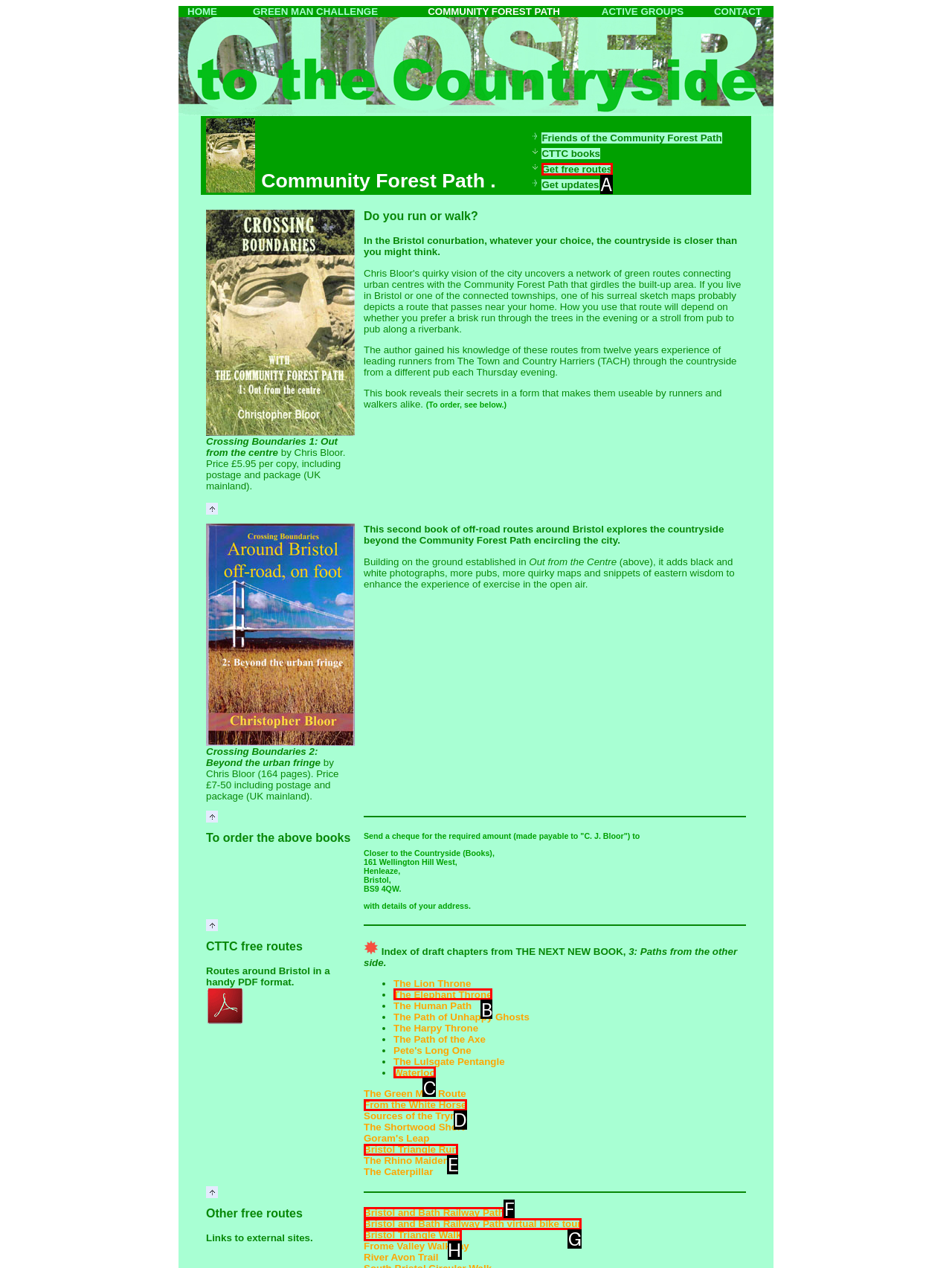Which lettered option should I select to achieve the task: Get free routes according to the highlighted elements in the screenshot?

A